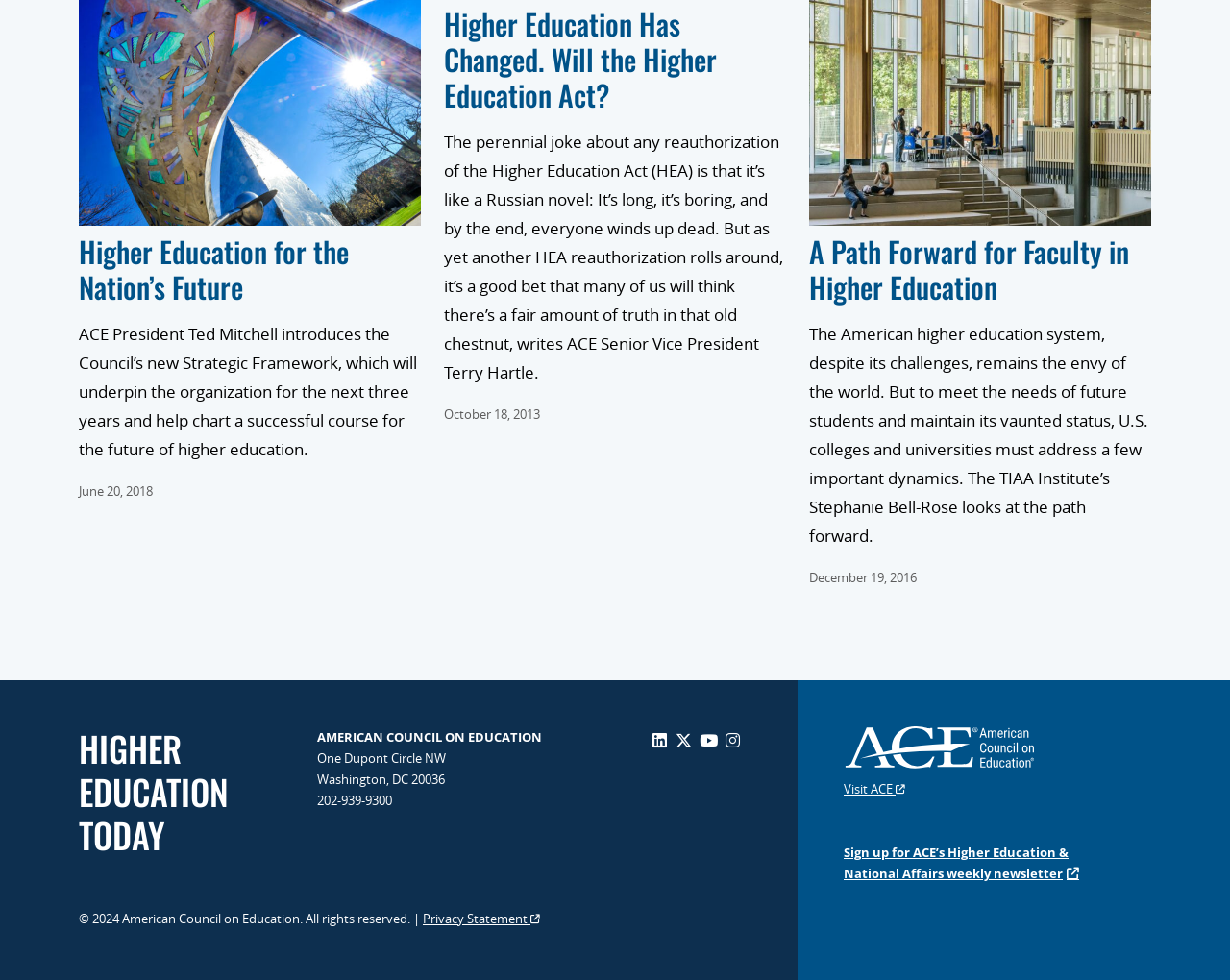What is the organization's address?
Give a one-word or short phrase answer based on the image.

One Dupont Circle NW, Washington, DC 20036